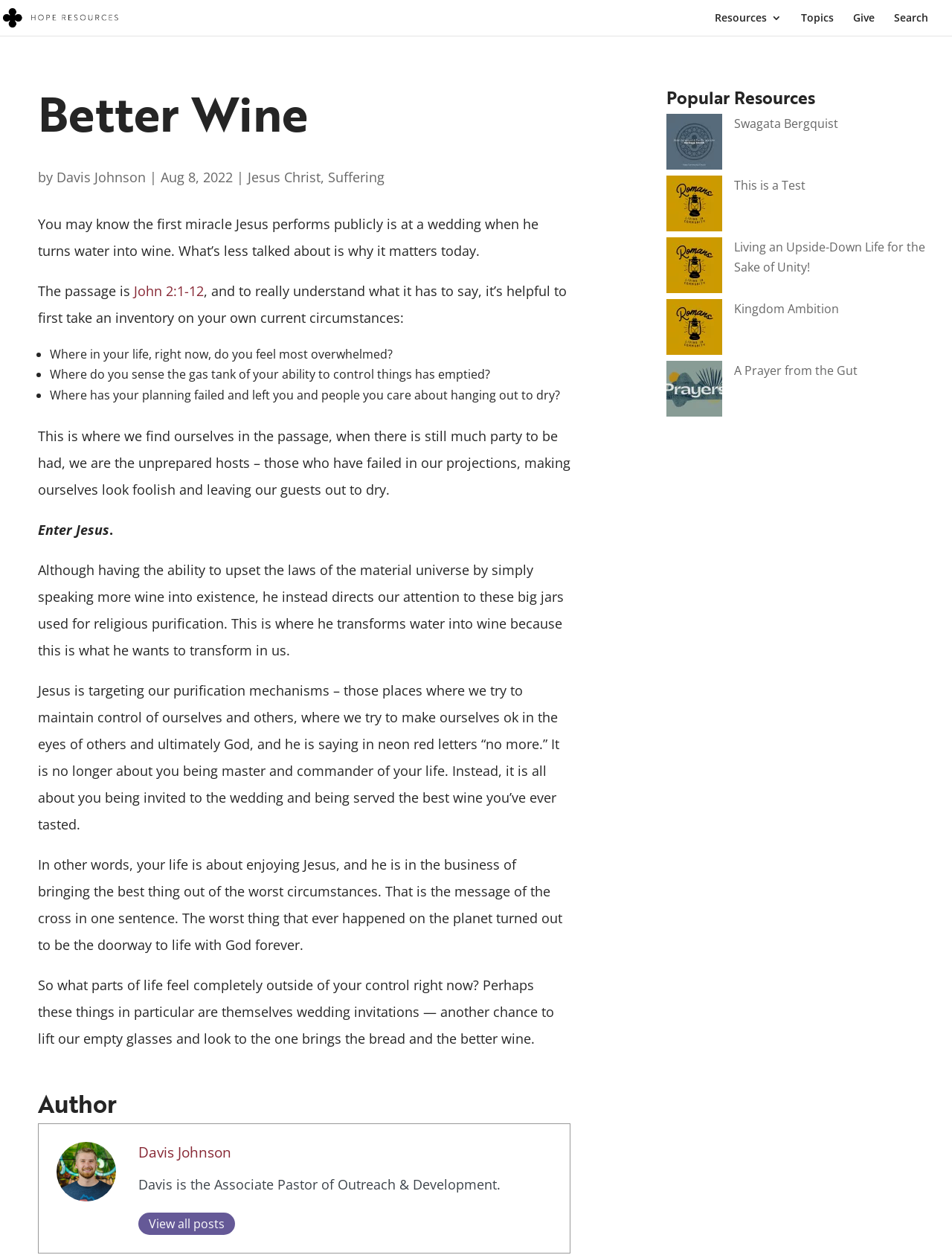What is the theme of the 'Popular Resources' section?
Provide an in-depth answer to the question, covering all aspects.

The theme of the 'Popular Resources' section appears to be Christian living, with links to articles and resources related to faith and spirituality.